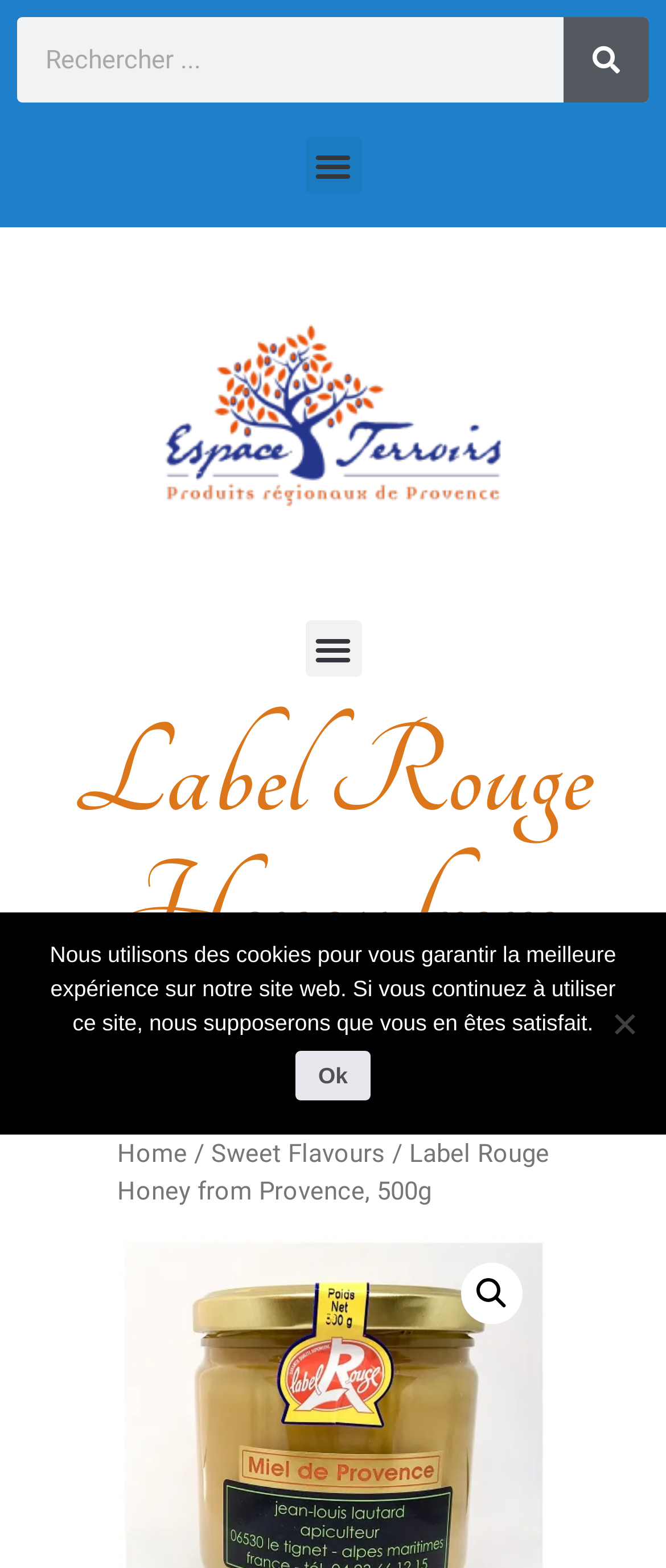Show the bounding box coordinates for the HTML element as described: "alt="Espace Terroirs logo" title="Espace-Terroirs—Logo-300"".

[0.244, 0.156, 0.756, 0.374]